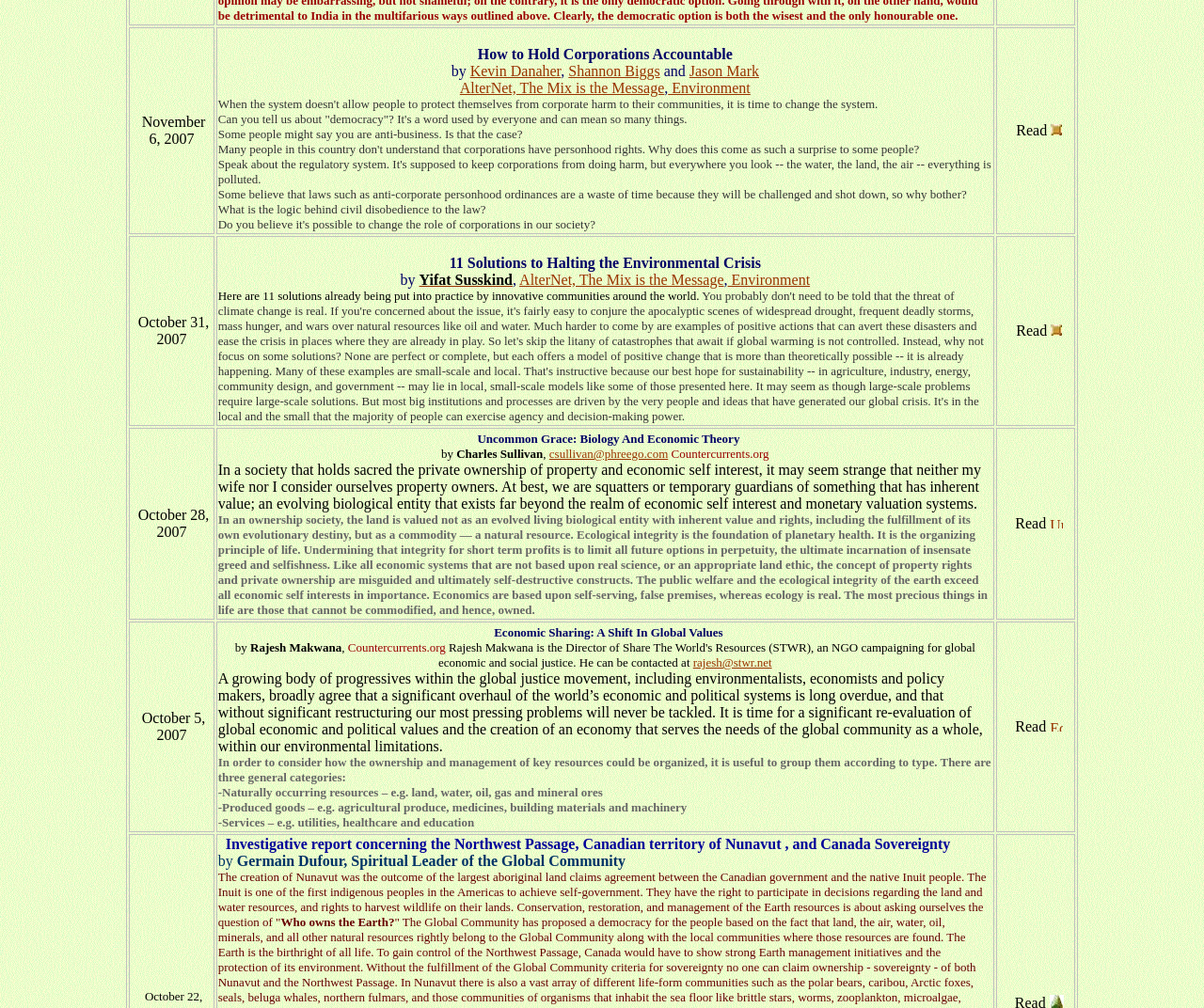What is the name of the organization mentioned in the fourth article?
Respond to the question with a well-detailed and thorough answer.

I found the name of the organization by looking at the text in the fourth gridcell, which mentions 'Share The World's Resources' as the organization that the author is the director of.